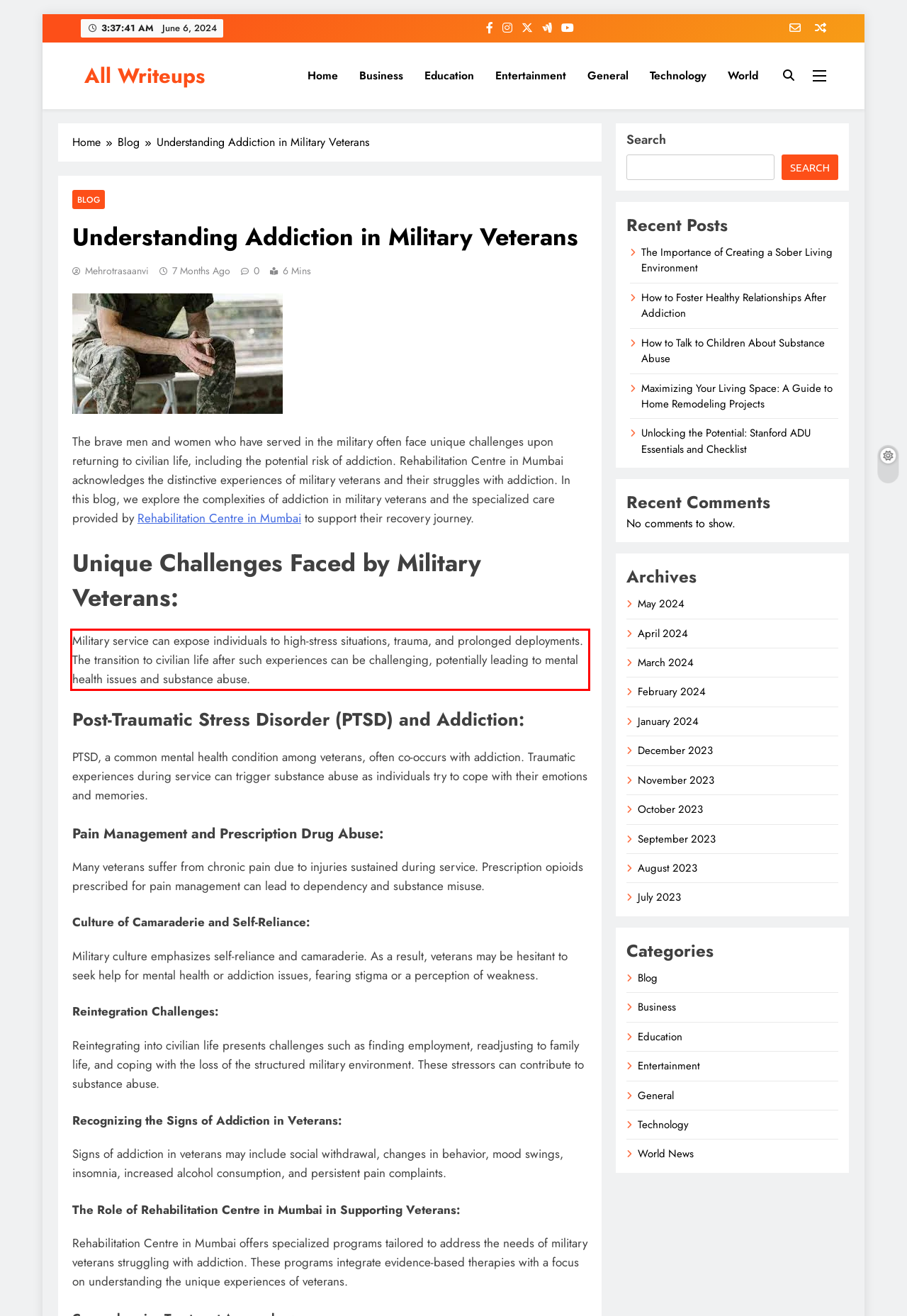Please extract the text content from the UI element enclosed by the red rectangle in the screenshot.

Military service can expose individuals to high-stress situations, trauma, and prolonged deployments. The transition to civilian life after such experiences can be challenging, potentially leading to mental health issues and substance abuse.